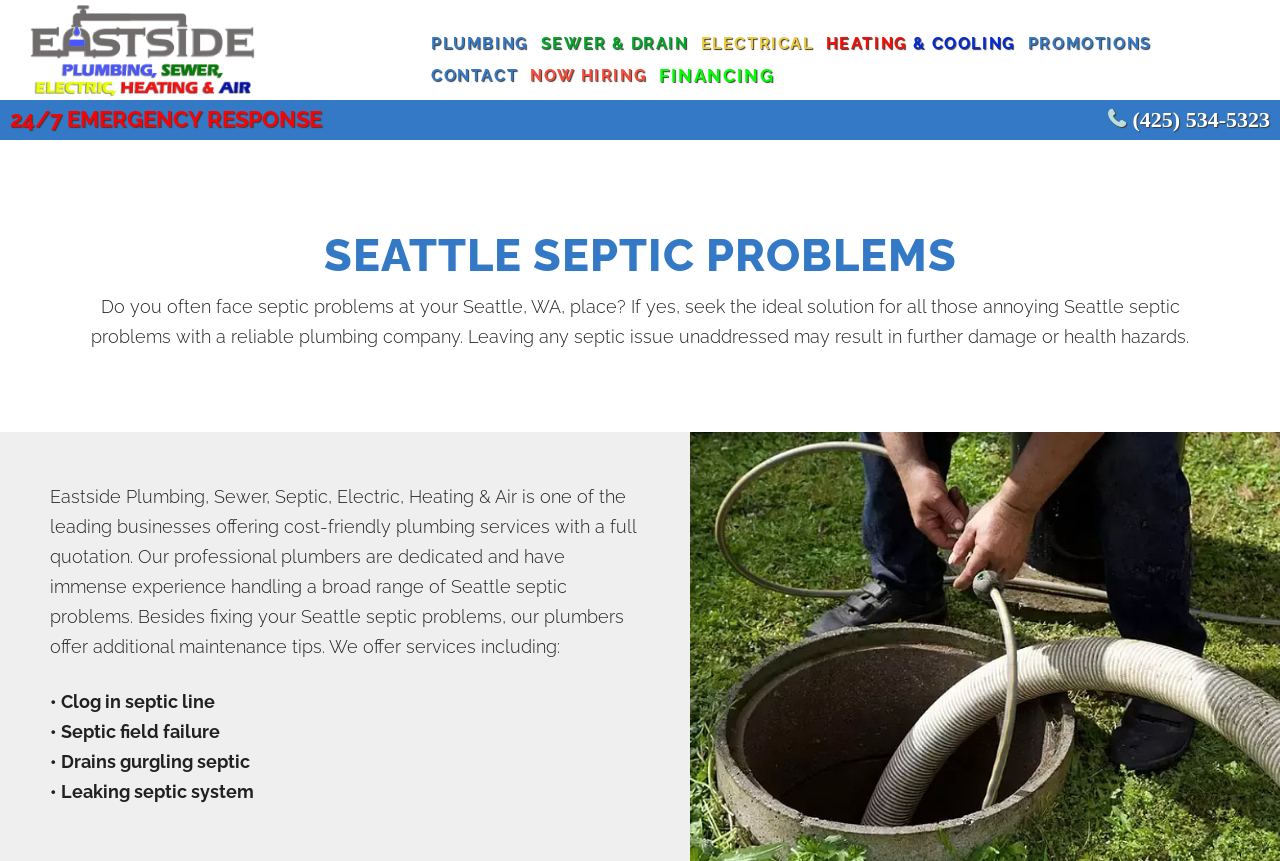What is the company name?
Please use the visual content to give a single word or phrase answer.

Eastside Plumbing, Sewer, Septic, Electric, Heating & Air